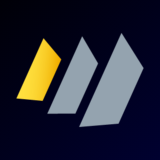What can users do on the portal?
Please look at the screenshot and answer in one word or a short phrase.

Submit, vote, comment, and interact